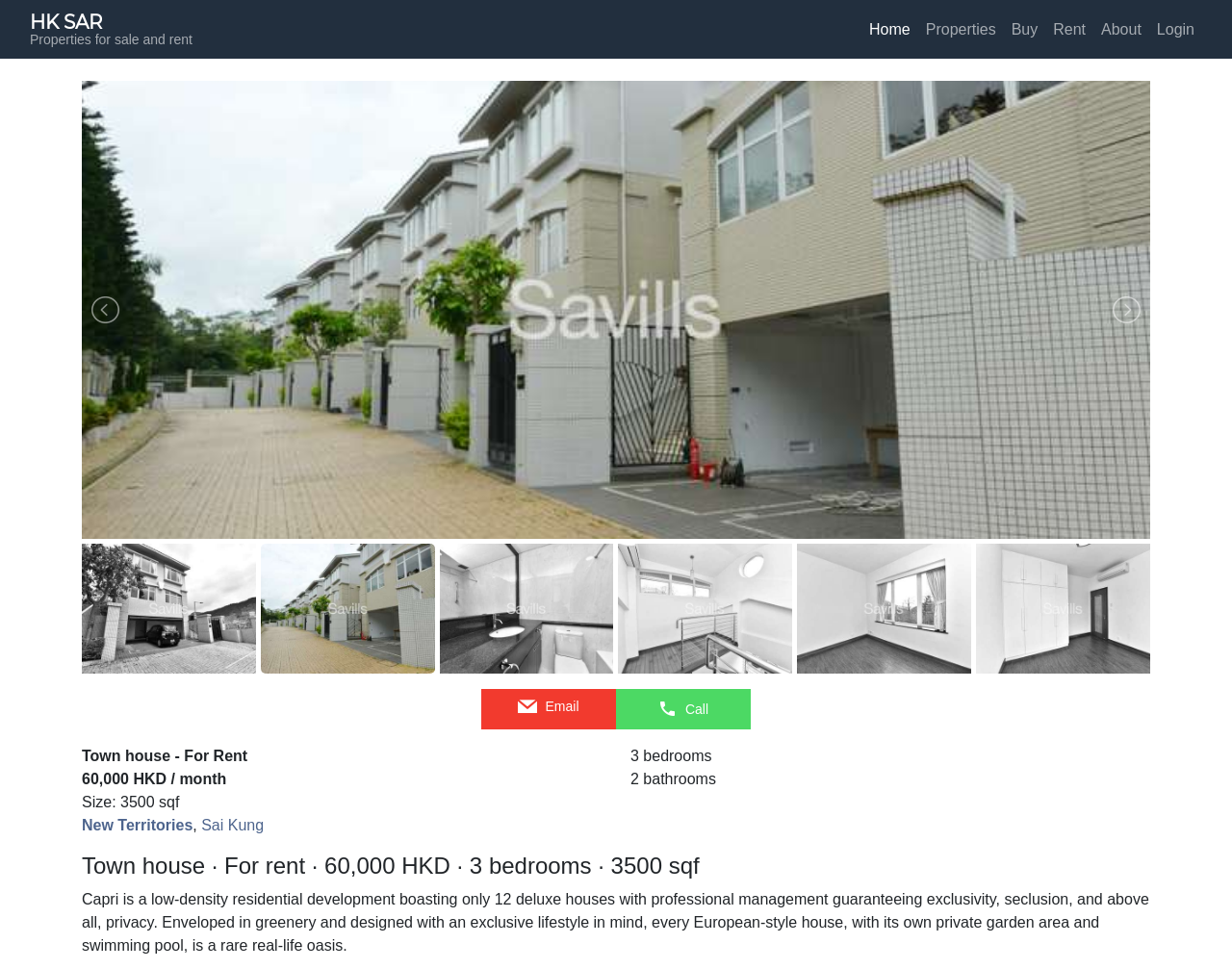Find the bounding box coordinates for the area you need to click to carry out the instruction: "View more details of Sai Kung". The coordinates should be four float numbers between 0 and 1, indicated as [left, top, right, bottom].

[0.163, 0.843, 0.214, 0.86]